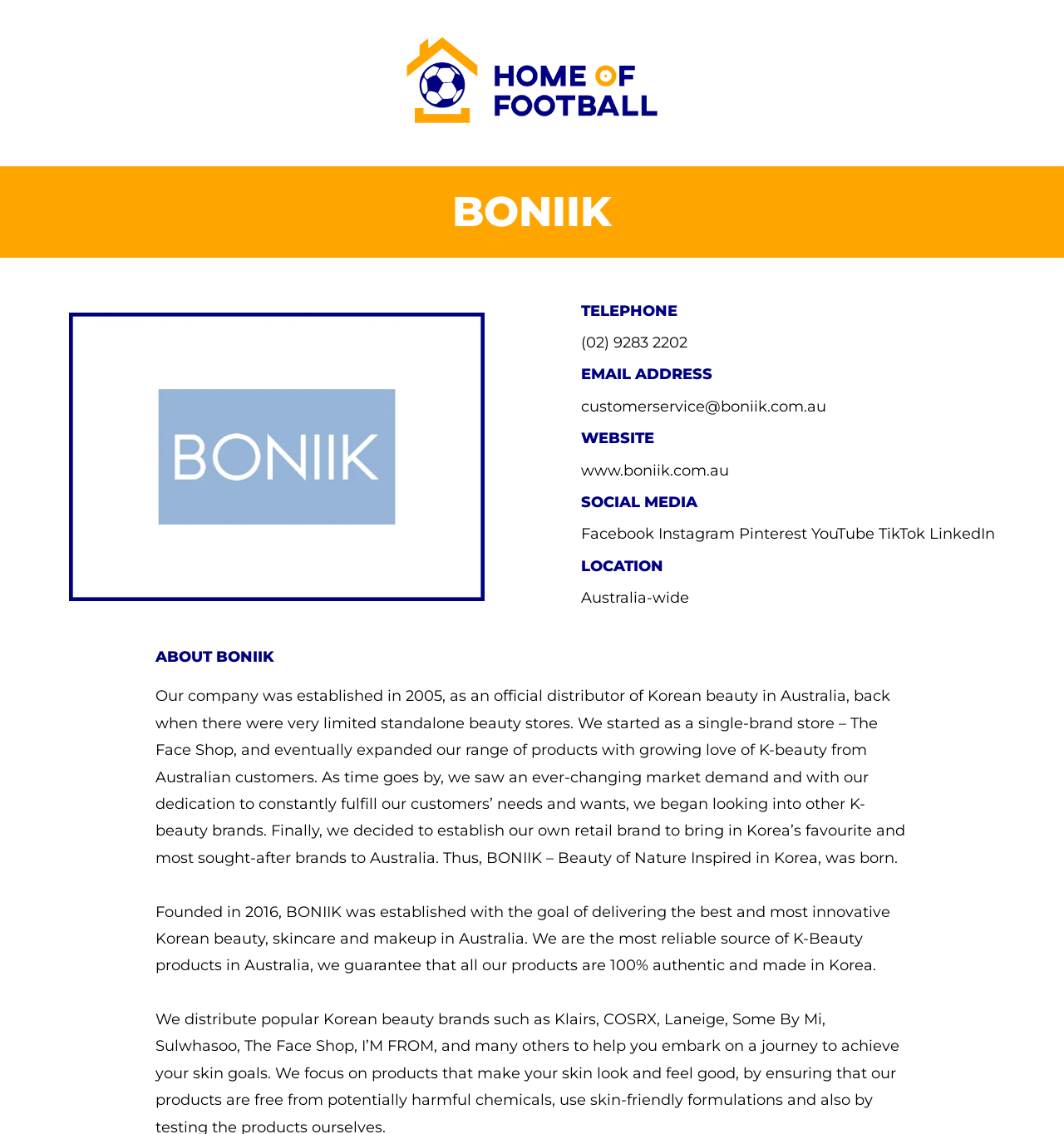How many social media platforms are listed?
Please answer the question as detailed as possible.

The number of social media platforms listed can be determined by counting the link elements with text 'Facebook', 'Instagram', 'Pinterest', 'YouTube', 'TikTok', and 'LinkedIn', which are located below the 'SOCIAL MEDIA' label.